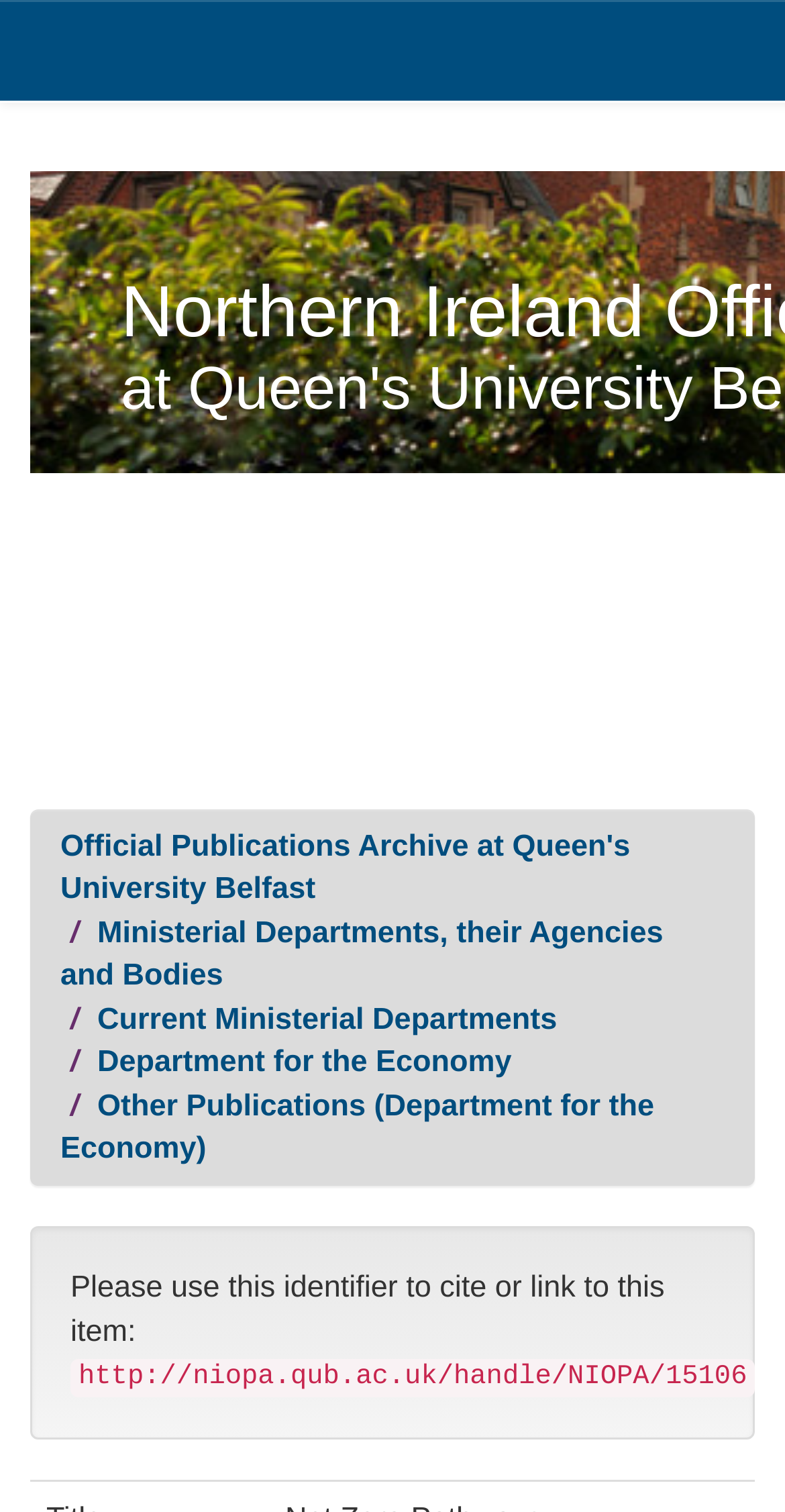What is the name of the university?
From the image, respond using a single word or phrase.

Queen's University Belfast